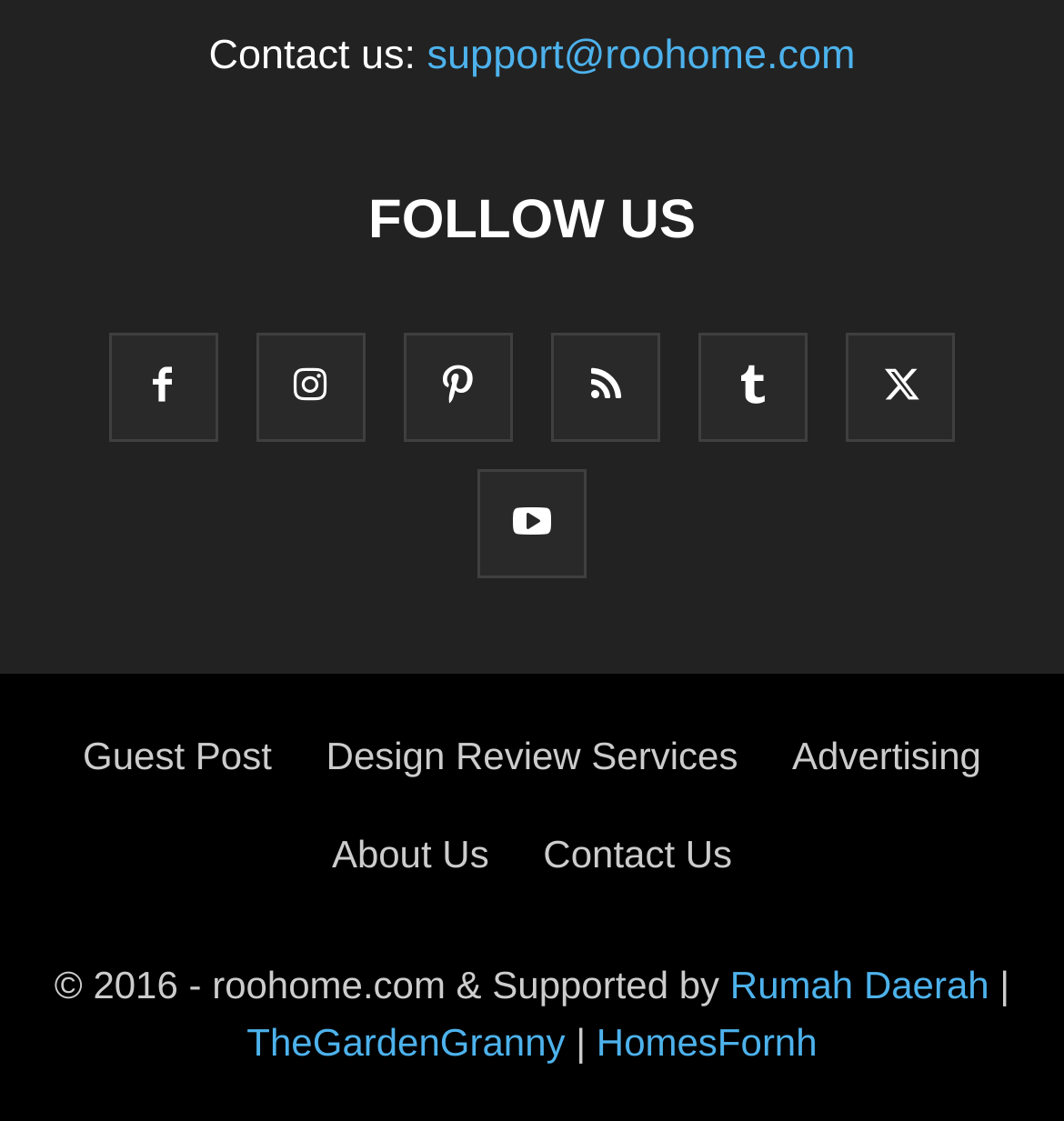Find the bounding box coordinates of the clickable area that will achieve the following instruction: "Learn about advertising options".

[0.745, 0.655, 0.922, 0.694]